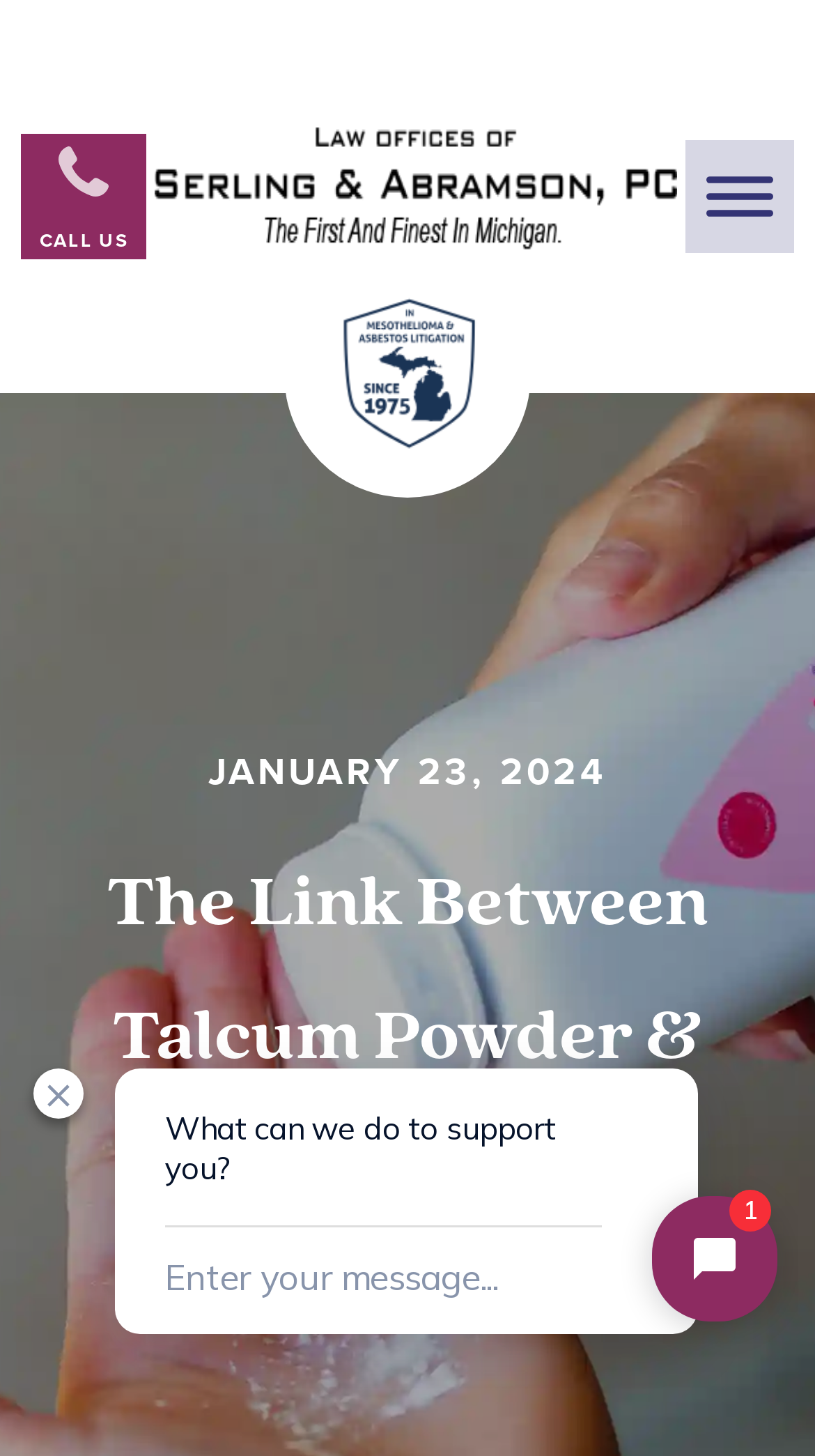What is the purpose of the button at the top right?
Answer the question in a detailed and comprehensive manner.

I found the button at the top right by looking at the button element with the description 'Toggle Menu' at coordinates [0.867, 0.121, 0.949, 0.149]. The button's purpose is to toggle the menu, as indicated by its description.